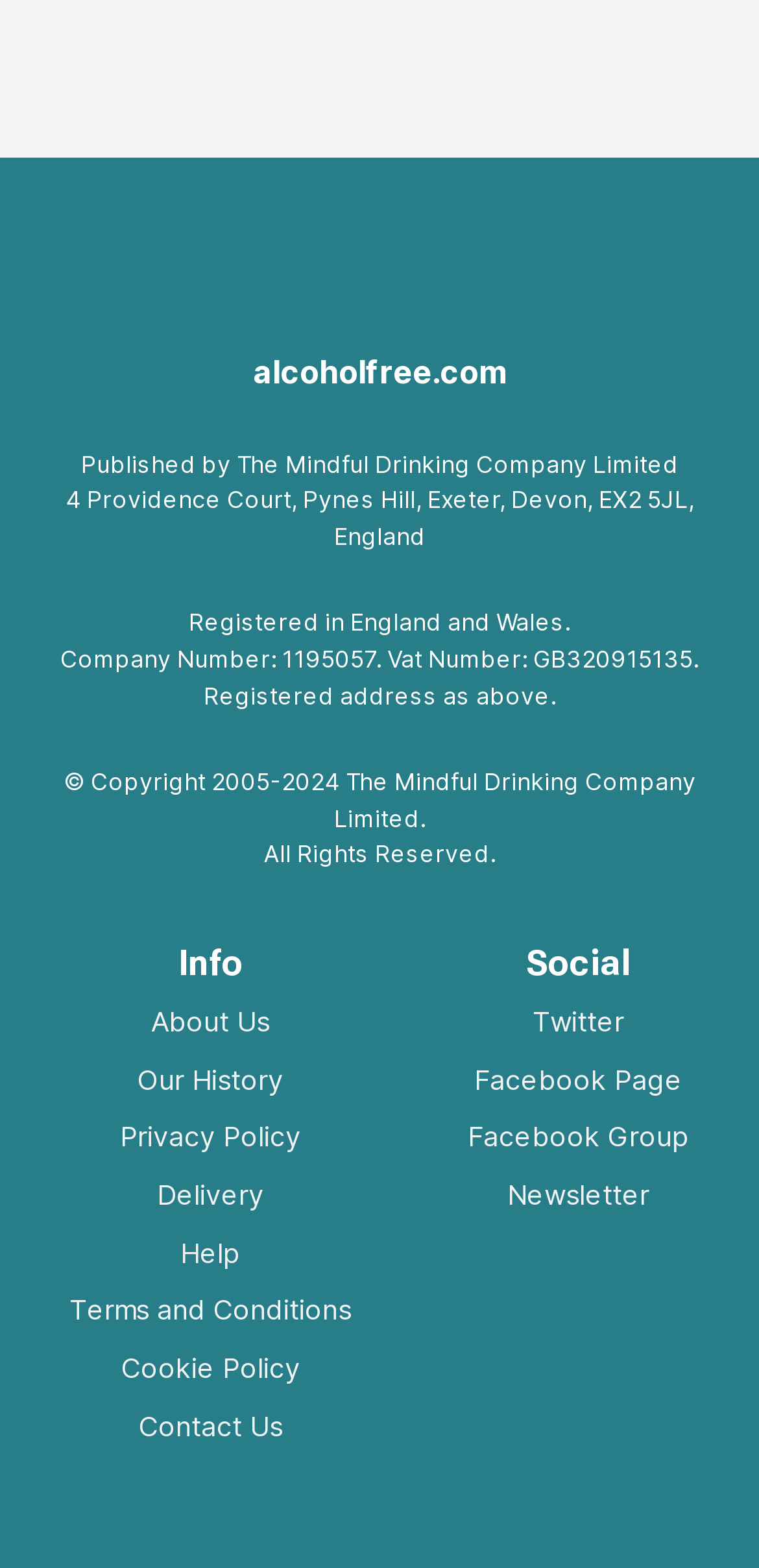What is the company name?
Use the screenshot to answer the question with a single word or phrase.

The Mindful Drinking Company Limited